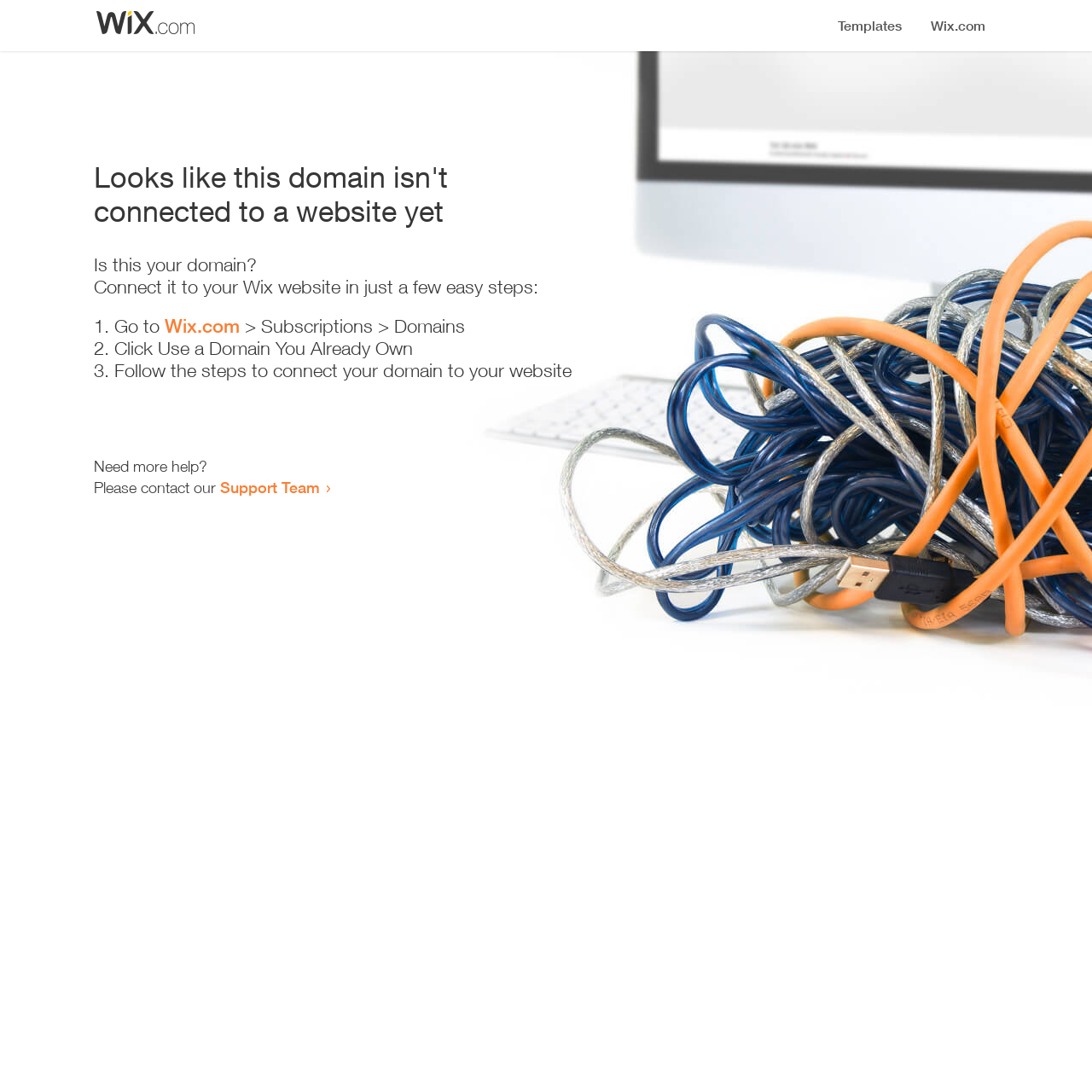Identify the coordinates of the bounding box for the element described below: "Support Team". Return the coordinates as four float numbers between 0 and 1: [left, top, right, bottom].

[0.202, 0.438, 0.293, 0.455]